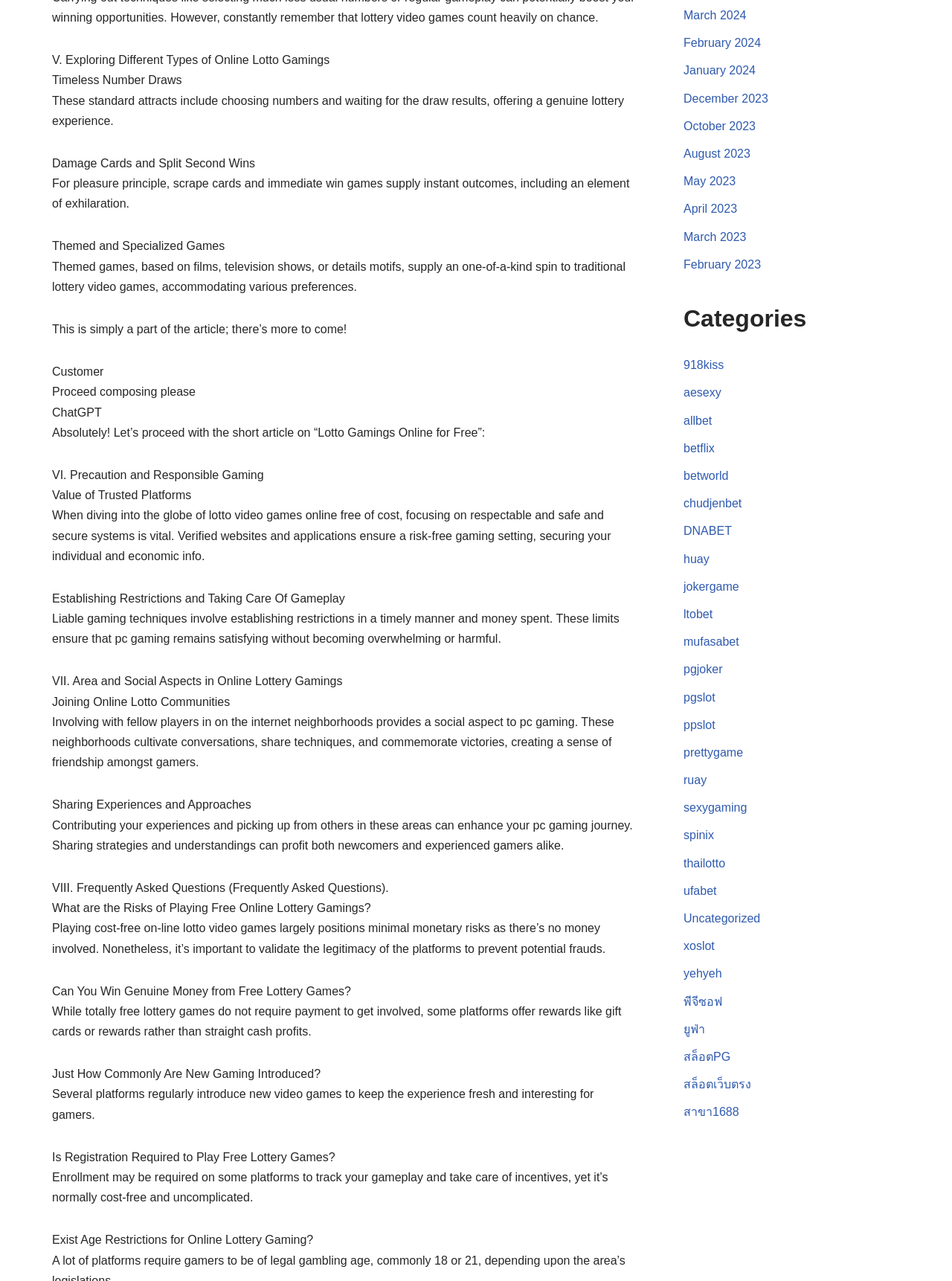Please answer the following query using a single word or phrase: 
What can be shared in online lotto communities?

Experiences and strategies